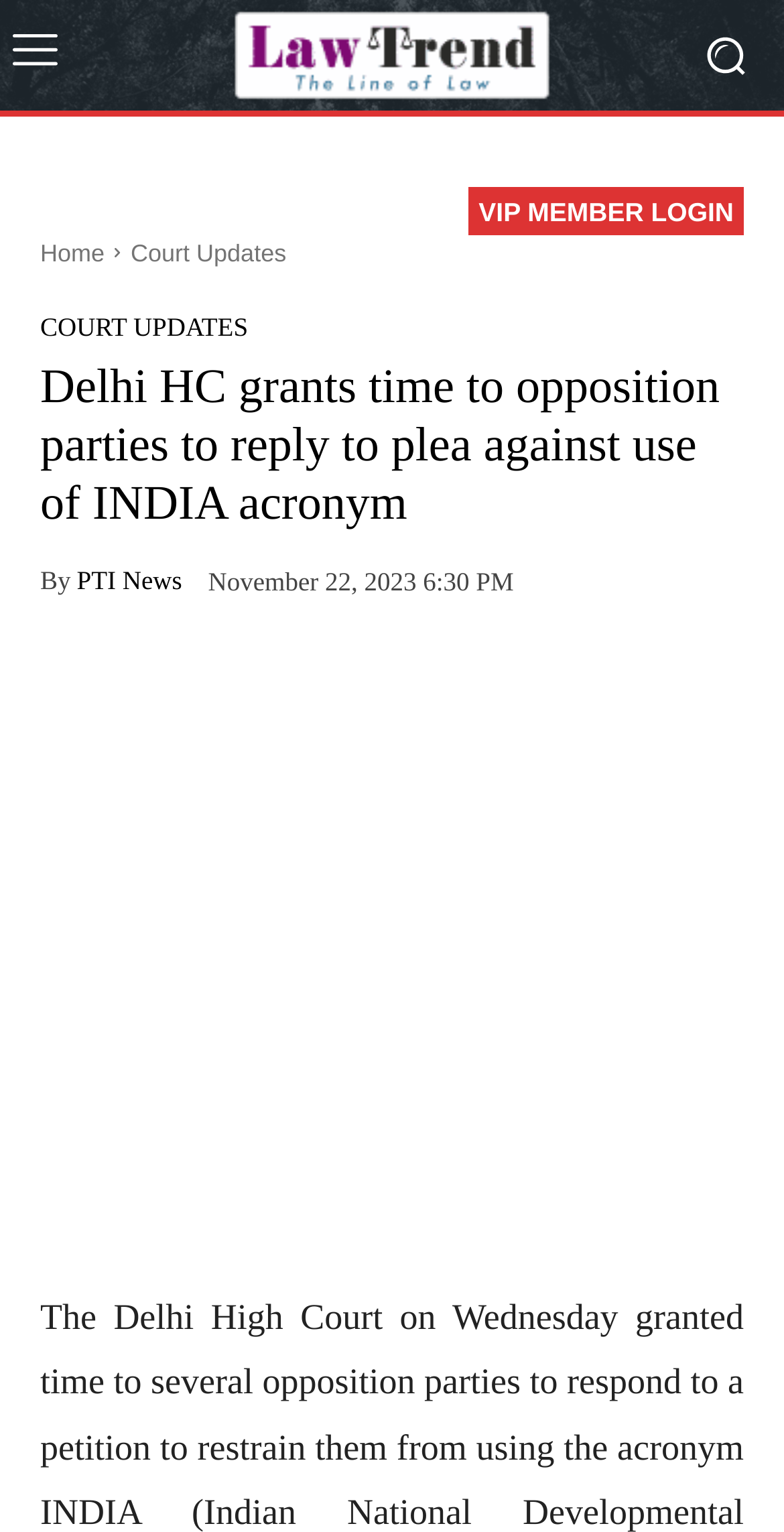Answer succinctly with a single word or phrase:
What is the category of the news article?

Court Updates